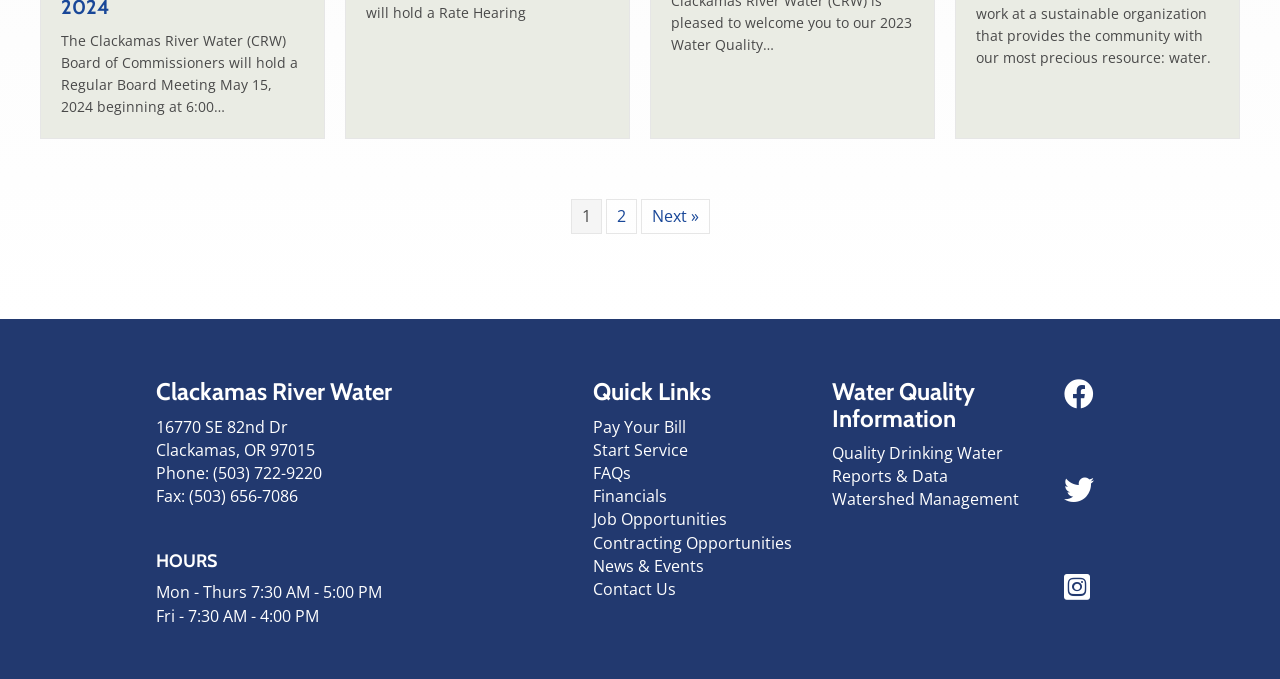Identify the bounding box coordinates for the element you need to click to achieve the following task: "Get directions to the office". Provide the bounding box coordinates as four float numbers between 0 and 1, in the form [left, top, right, bottom].

[0.121, 0.612, 0.246, 0.679]